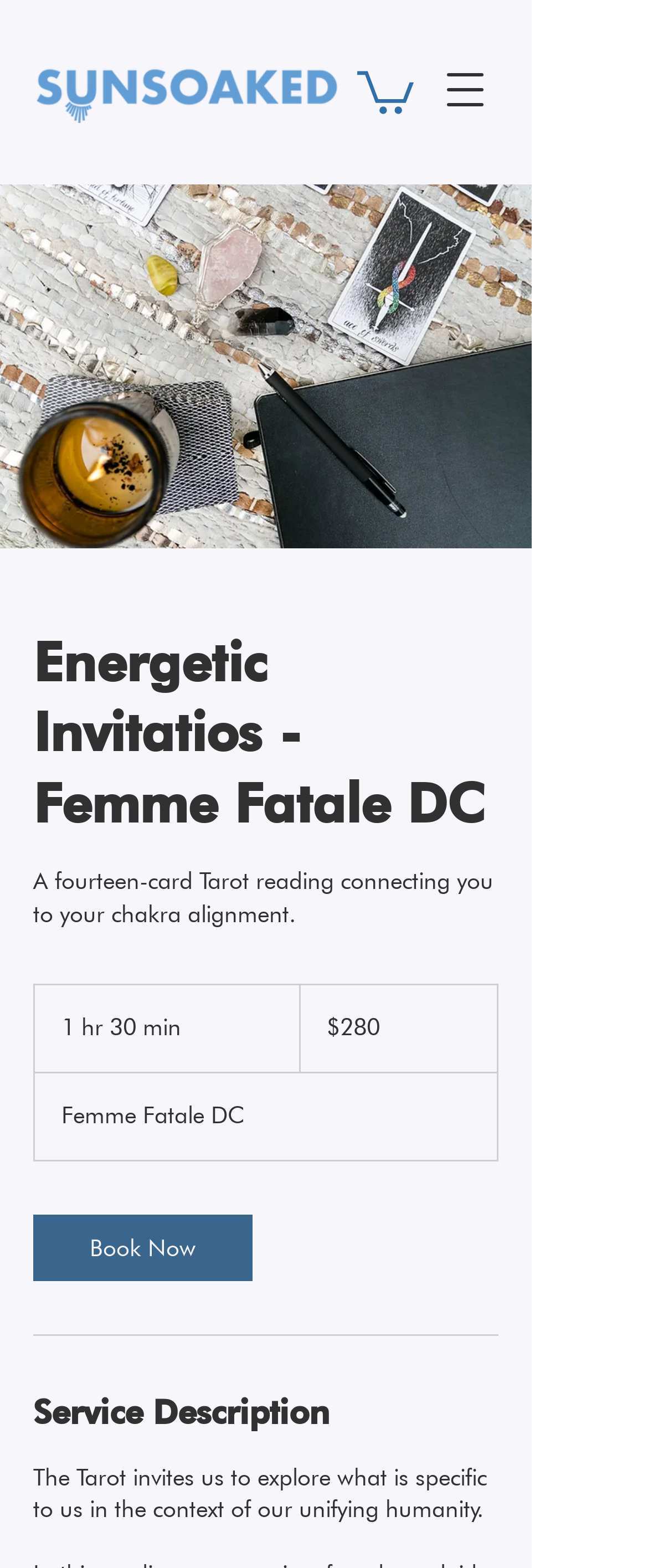Provide the bounding box coordinates, formatted as (top-left x, top-left y, bottom-right x, bottom-right y), with all values being floating point numbers between 0 and 1. Identify the bounding box of the UI element that matches the description: Learn more

None